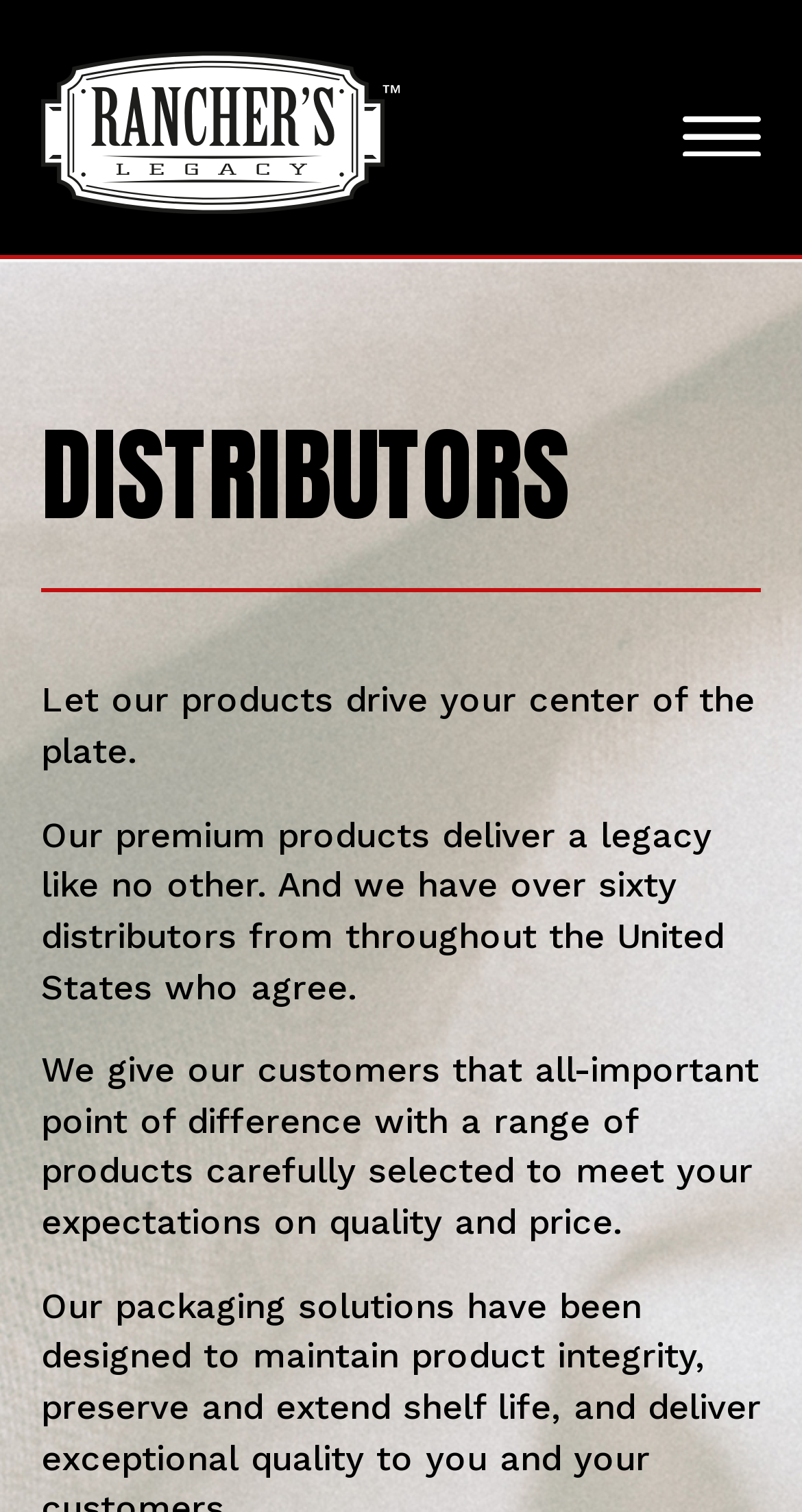Determine the bounding box coordinates of the clickable region to carry out the instruction: "Click on the 'BOGOTÁ' keyword".

None